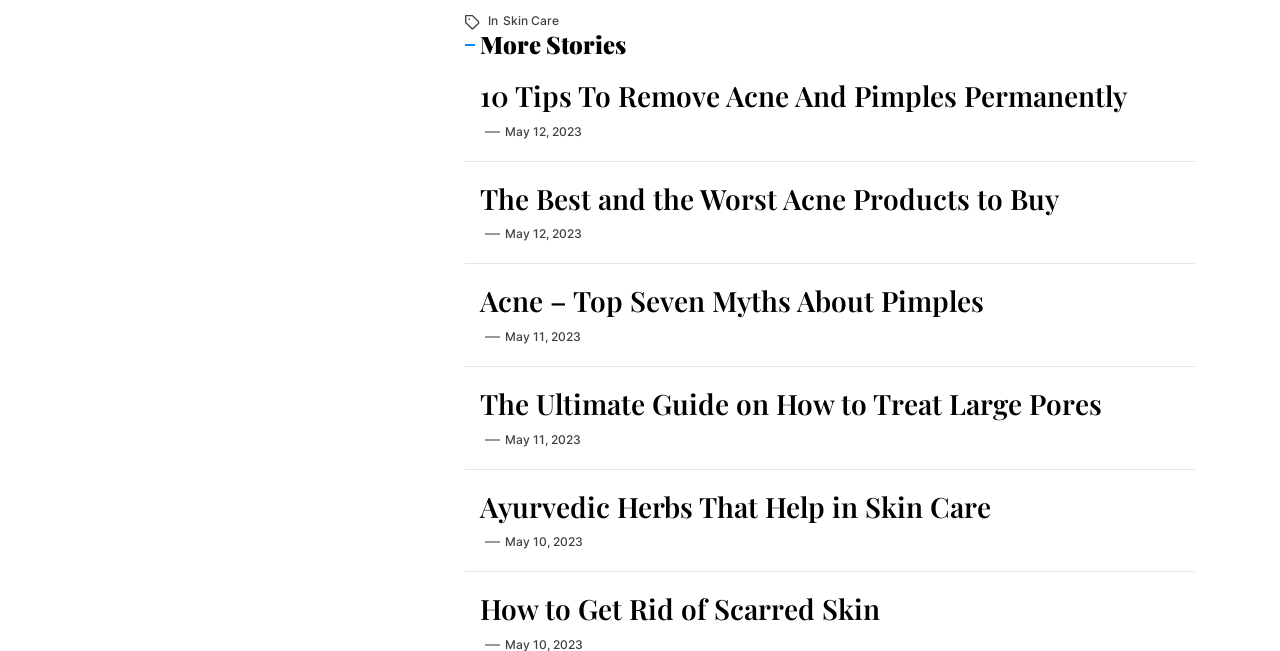When was the third article published?
With the help of the image, please provide a detailed response to the question.

The third article has a time element with the text 'May 11, 2023', which indicates the publication date of the third article.